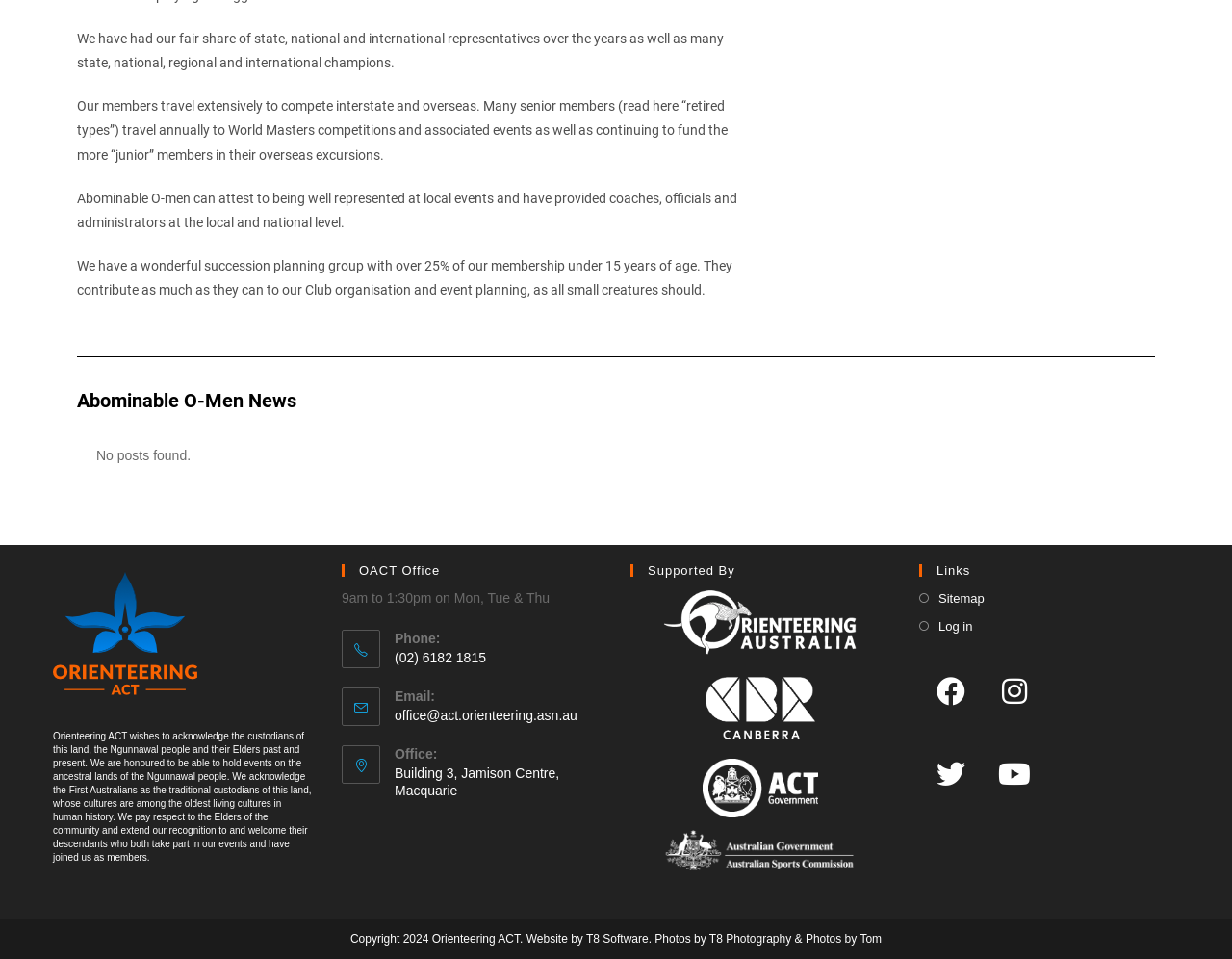Provide the bounding box coordinates of the HTML element described by the text: "Building 3, Jamison Centre, Macquarie".

[0.32, 0.798, 0.454, 0.832]